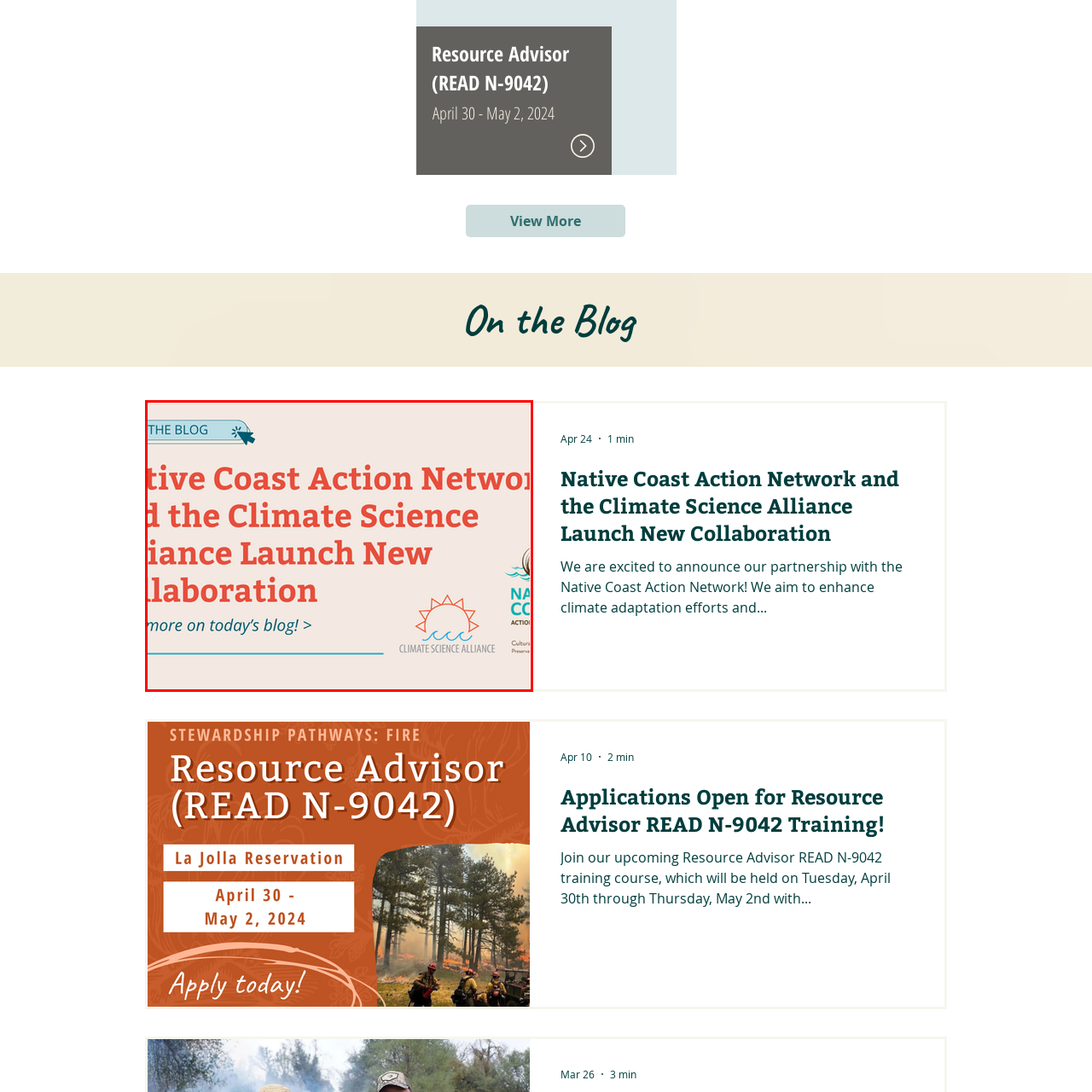What is symbolized by the logos of the two organizations?
Carefully examine the image within the red bounding box and provide a comprehensive answer based on what you observe.

The presence of the logos of both the Native Coast Action Network and the Climate Science Alliance symbolizes their commitment to working together on this new collaboration, emphasizing their partnership and joint effort in climate adaptation efforts.